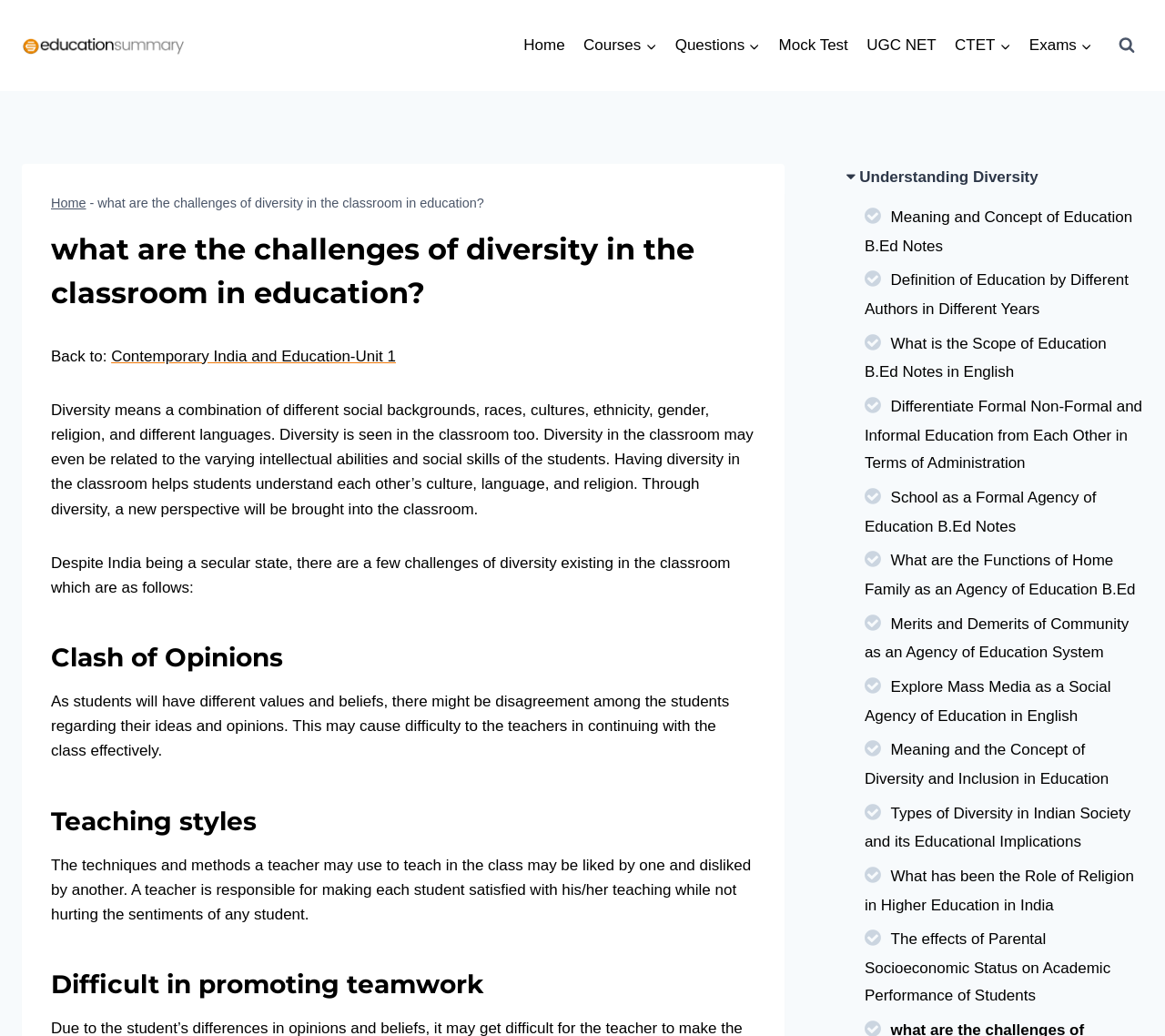Please specify the coordinates of the bounding box for the element that should be clicked to carry out this instruction: "explore Meaning and the Concept of Diversity and Inclusion in Education". The coordinates must be four float numbers between 0 and 1, formatted as [left, top, right, bottom].

[0.742, 0.715, 0.952, 0.76]